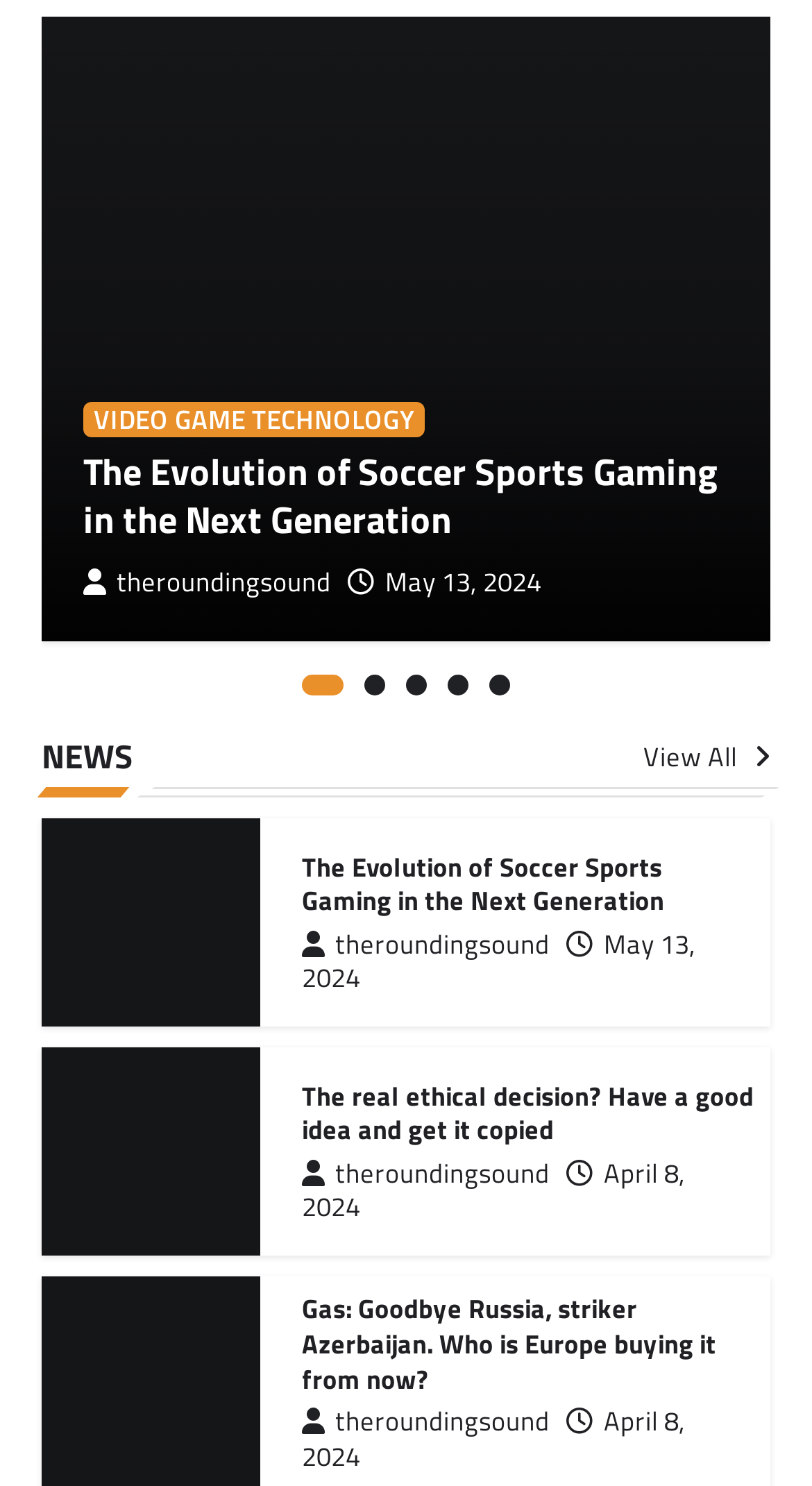Identify the bounding box coordinates for the UI element that matches this description: "May 13, 2024".

[0.372, 0.622, 0.856, 0.671]